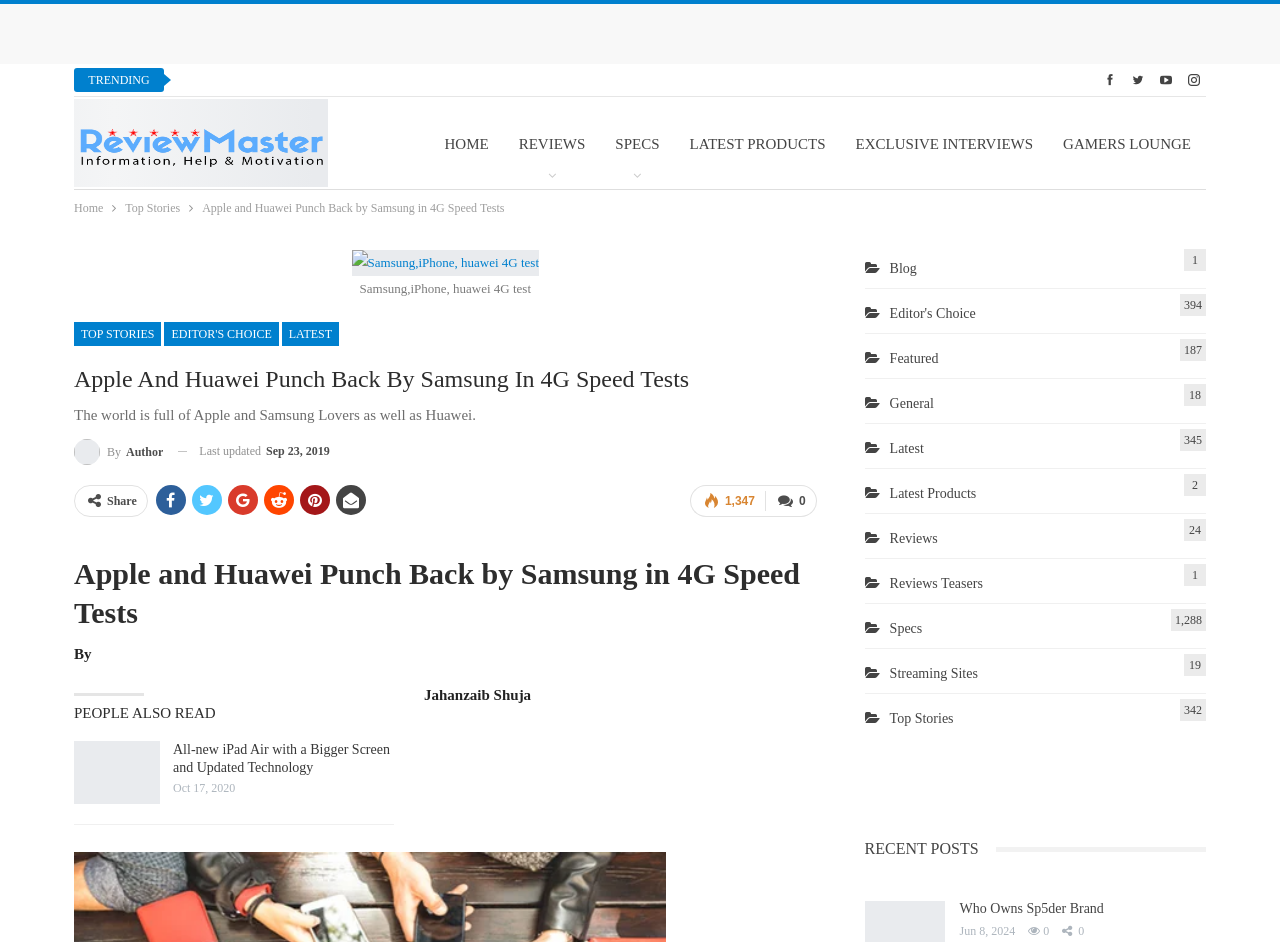Please answer the following question as detailed as possible based on the image: 
What is the topic of the 'PEOPLE ALSO READ' section?

I determined the topic of the 'PEOPLE ALSO READ' section by looking at the link element that says 'All-new iPad Air with a Bigger Screen and Updated Technology' in the 'PEOPLE ALSO READ' section. This link is likely to represent the topic of the section.